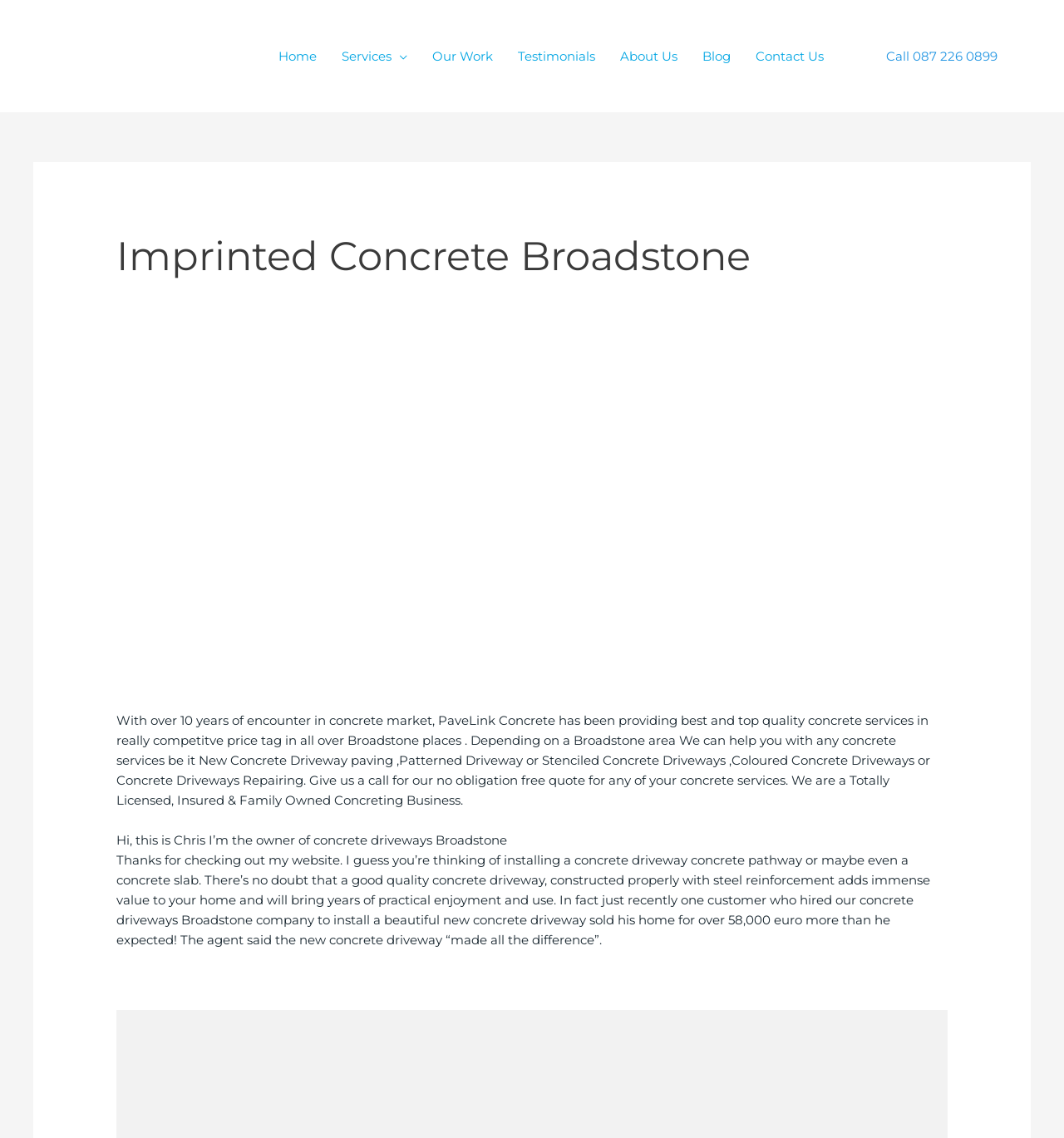What is the benefit of having a good quality concrete driveway?
Please provide a comprehensive answer based on the contents of the image.

I found this information by reading the StaticText element that mentions a customer who sold their home for over €58,000 more than expected due to a new concrete driveway, and the agent said it 'made all the difference'.